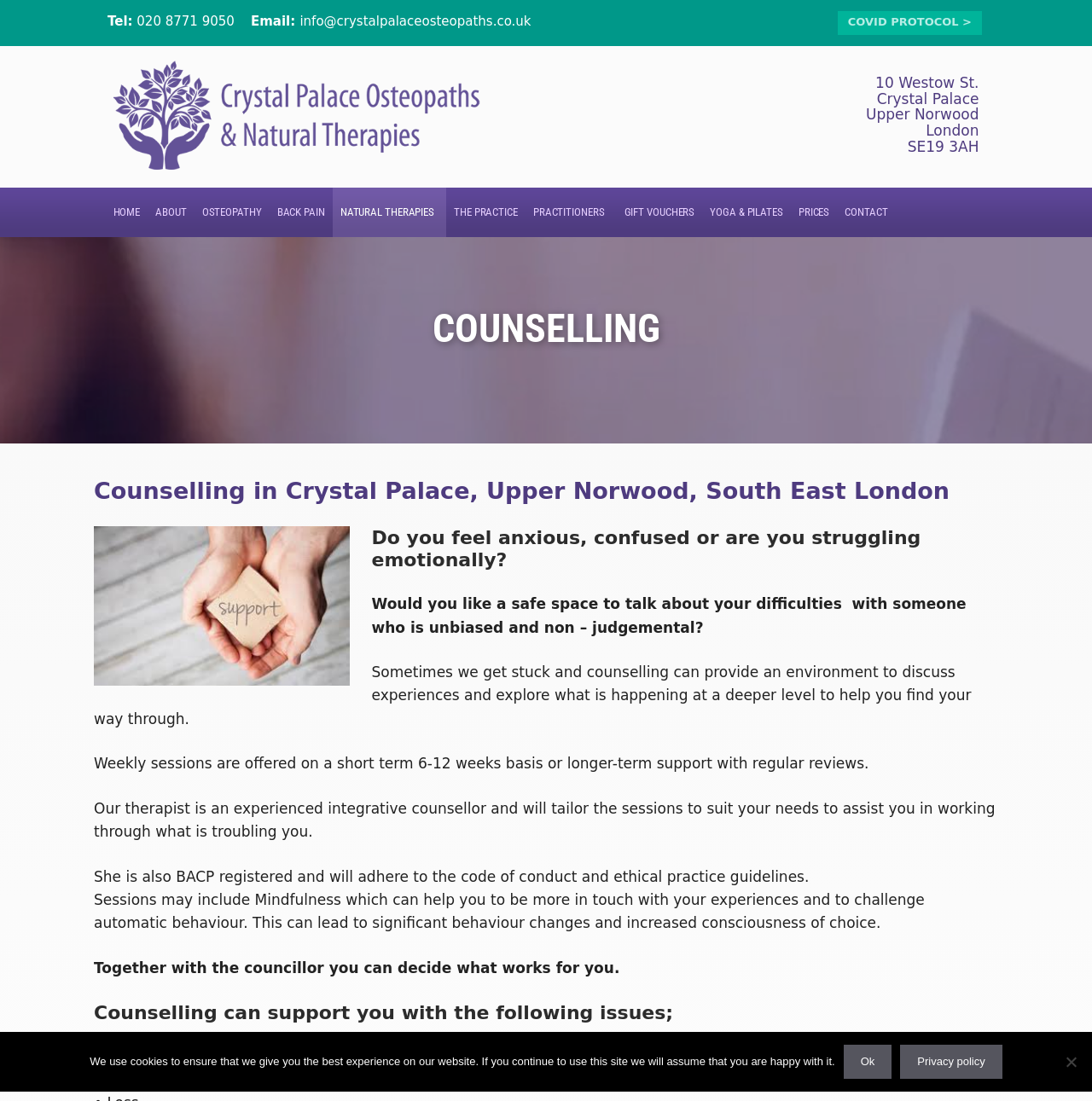What is the phone number of Crystal Palace Osteopaths & Natural Therapies?
Deliver a detailed and extensive answer to the question.

The phone number can be found in the top-right corner of the webpage, inside a table cell, which is a part of the layout table.